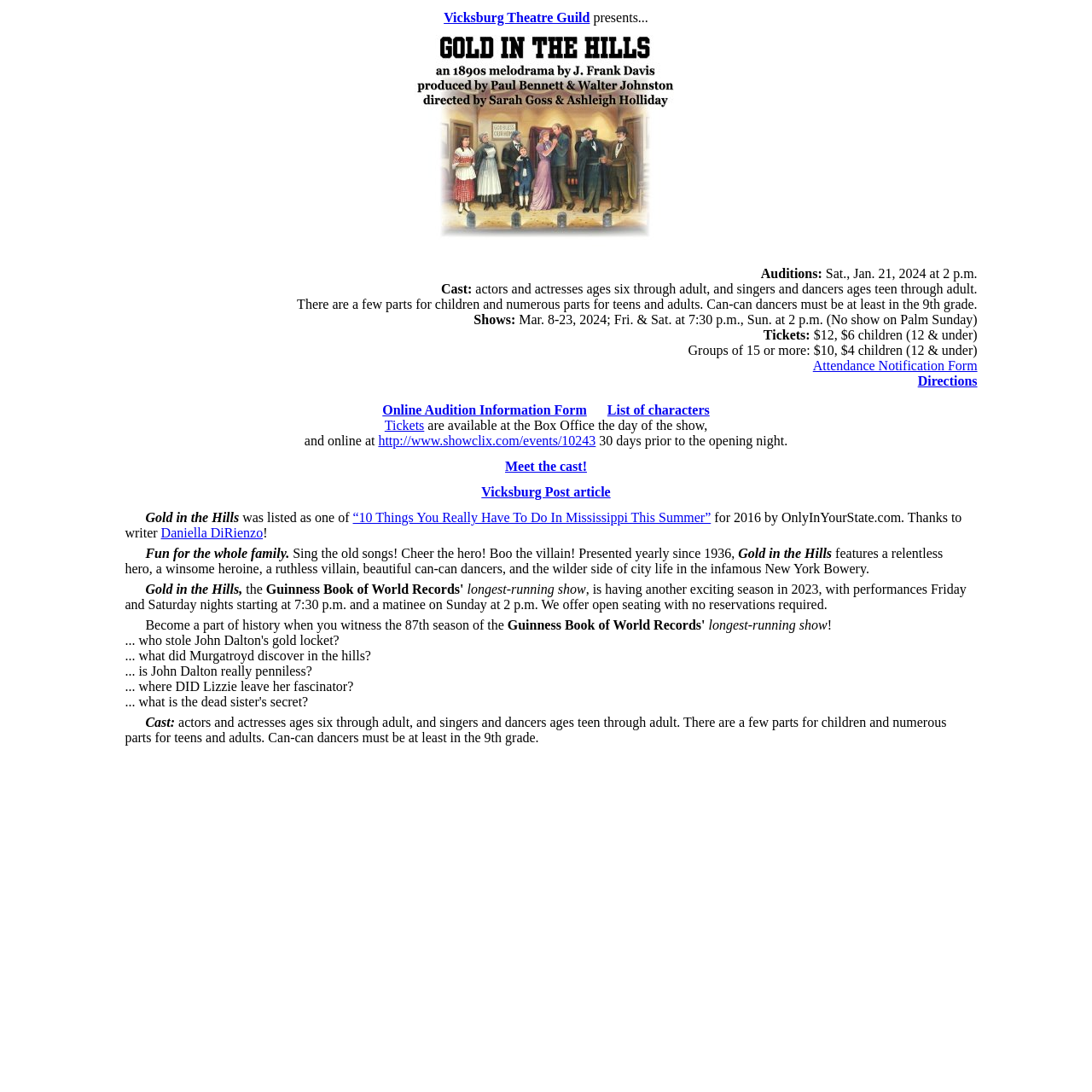Can you find the bounding box coordinates of the area I should click to execute the following instruction: "Click Vicksburg Theatre Guild"?

[0.406, 0.009, 0.54, 0.023]